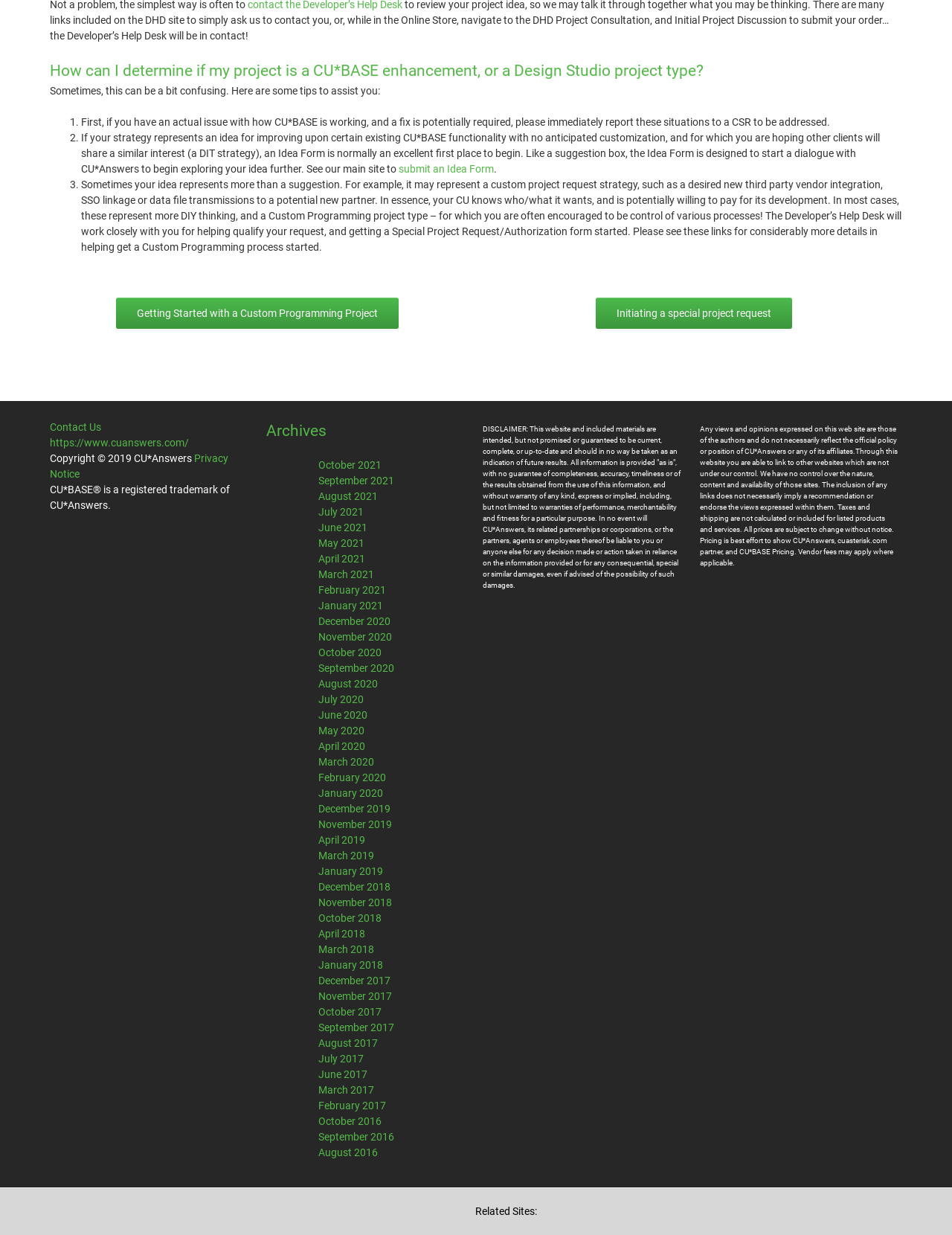Please determine the bounding box coordinates of the element's region to click for the following instruction: "contact us".

[0.052, 0.341, 0.106, 0.35]